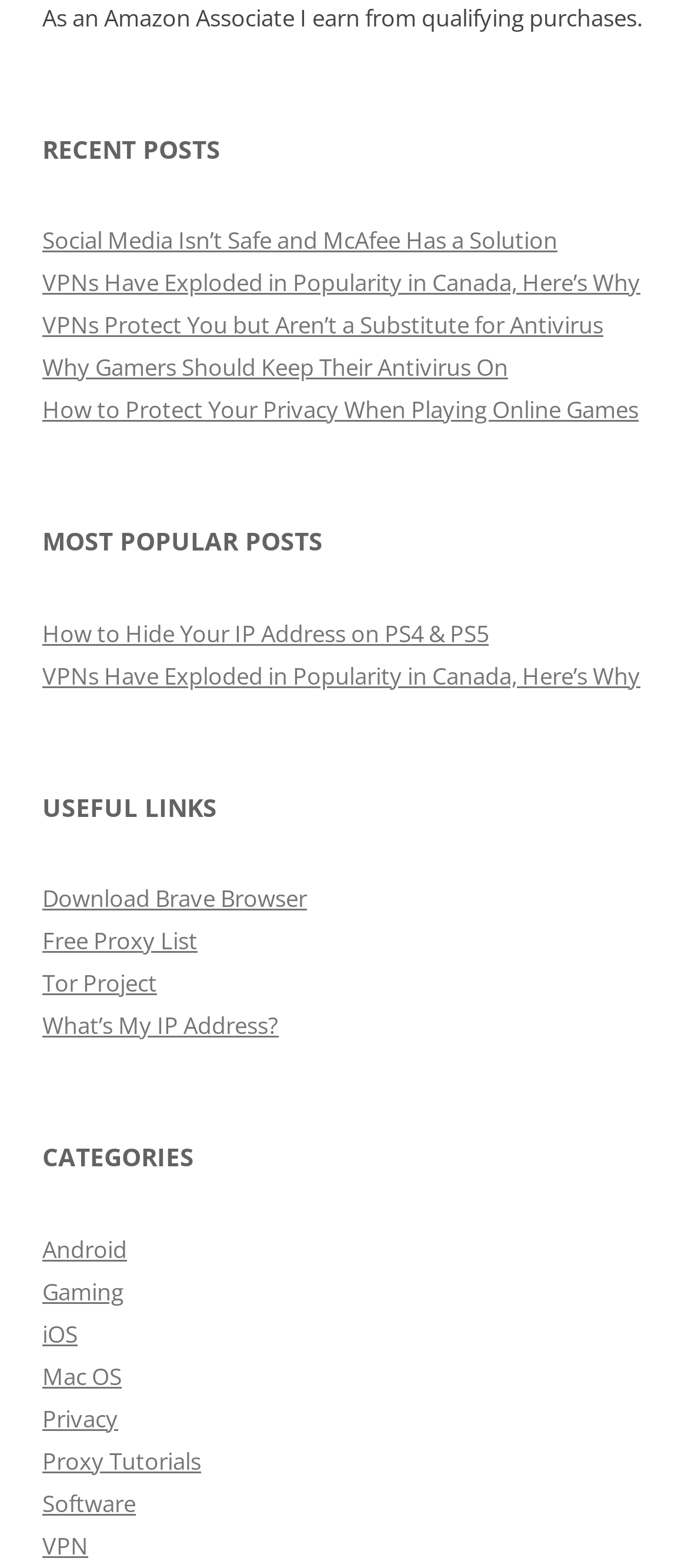Select the bounding box coordinates of the element I need to click to carry out the following instruction: "Learn about VPNs in Canada".

[0.062, 0.17, 0.931, 0.19]